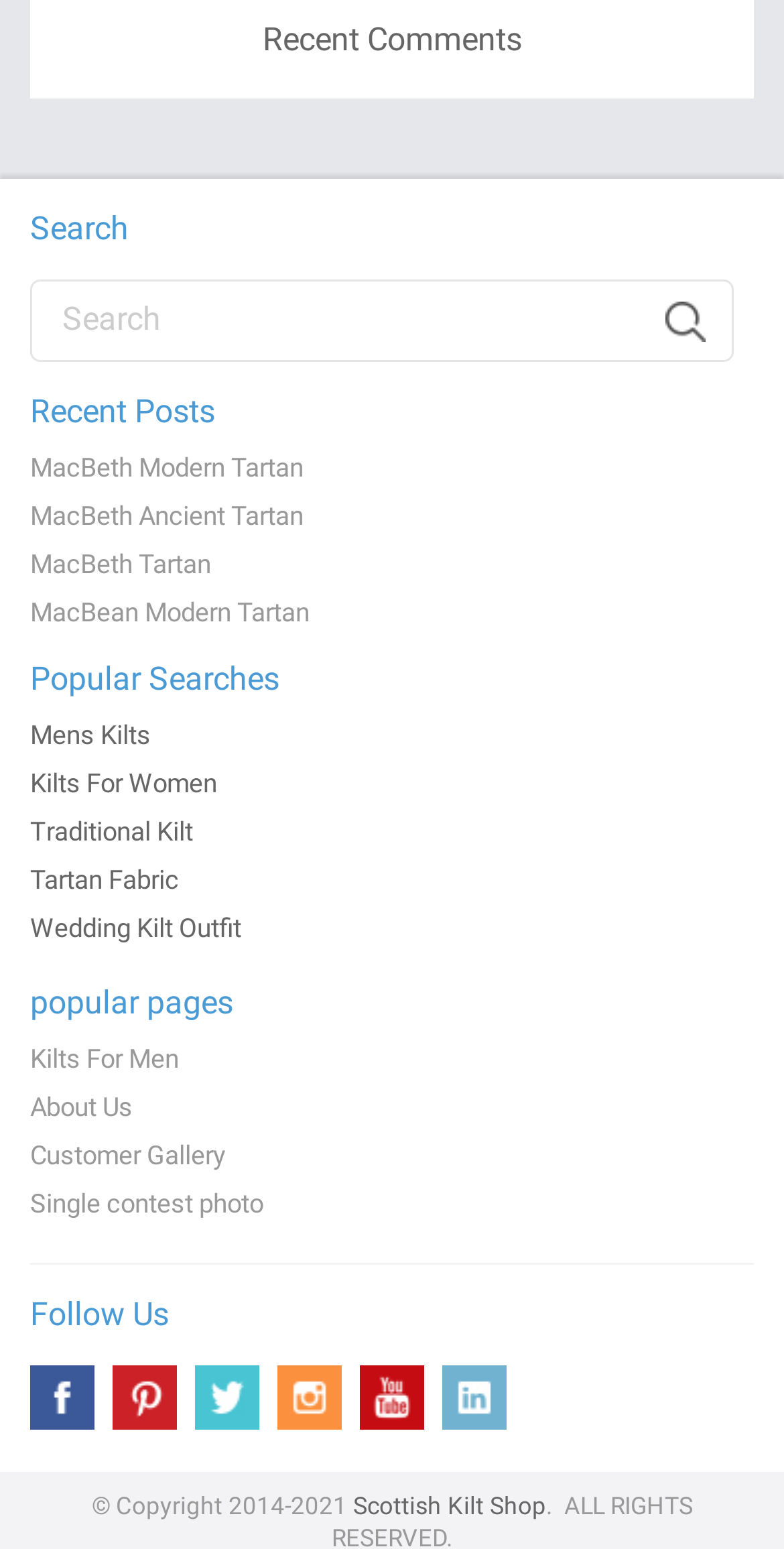What type of content is listed under 'Recent Posts'?
Please give a detailed answer to the question using the information shown in the image.

The links listed under 'Recent Posts' have titles such as 'MacBeth Modern Tartan', 'MacBeth Ancient Tartan', and 'MacBeth Tartan', suggesting that they are related to tartan posts.